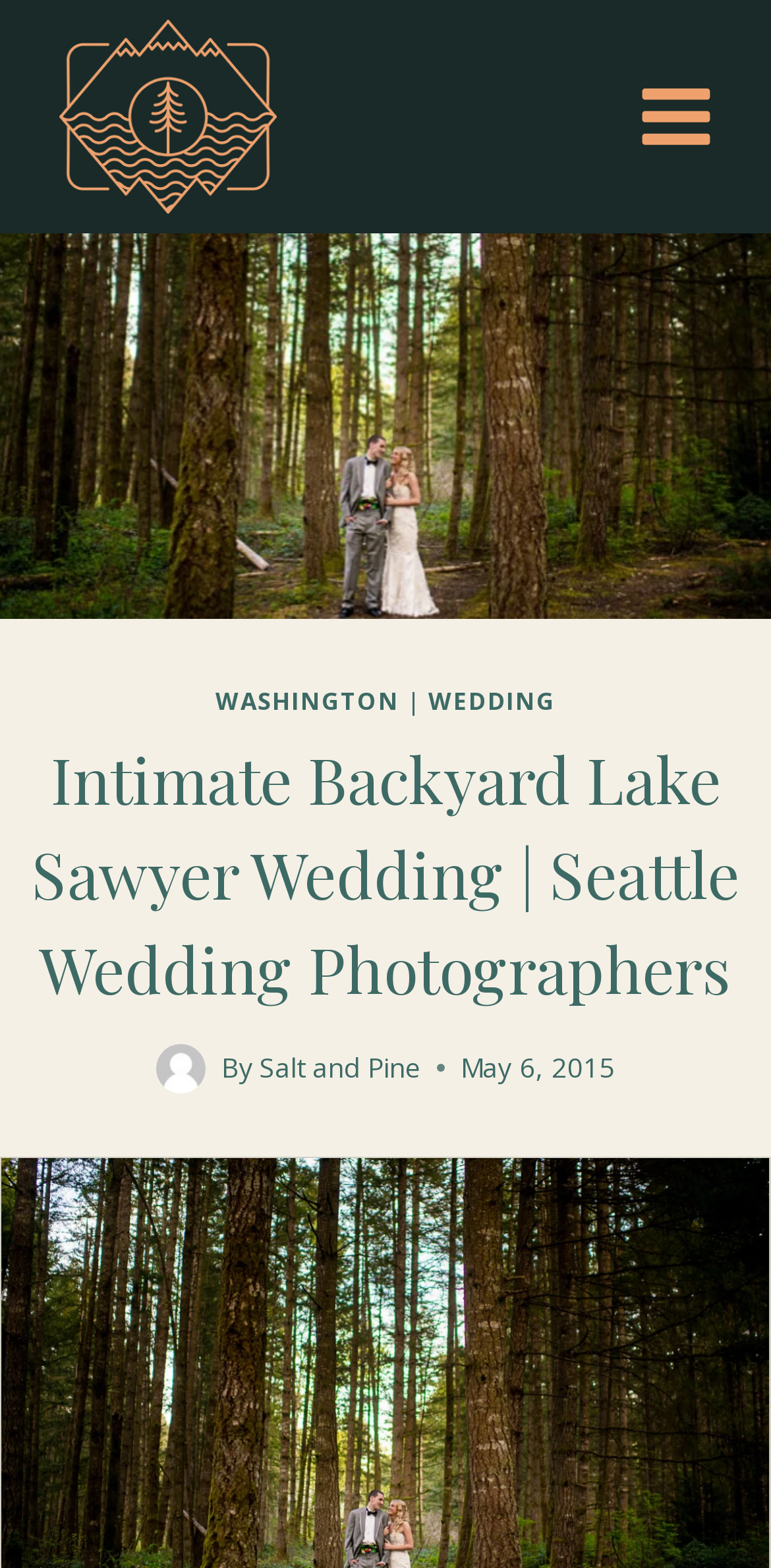Bounding box coordinates must be specified in the format (top-left x, top-left y, bottom-right x, bottom-right y). All values should be floating point numbers between 0 and 1. What are the bounding box coordinates of the UI element described as: Washington

[0.28, 0.436, 0.518, 0.456]